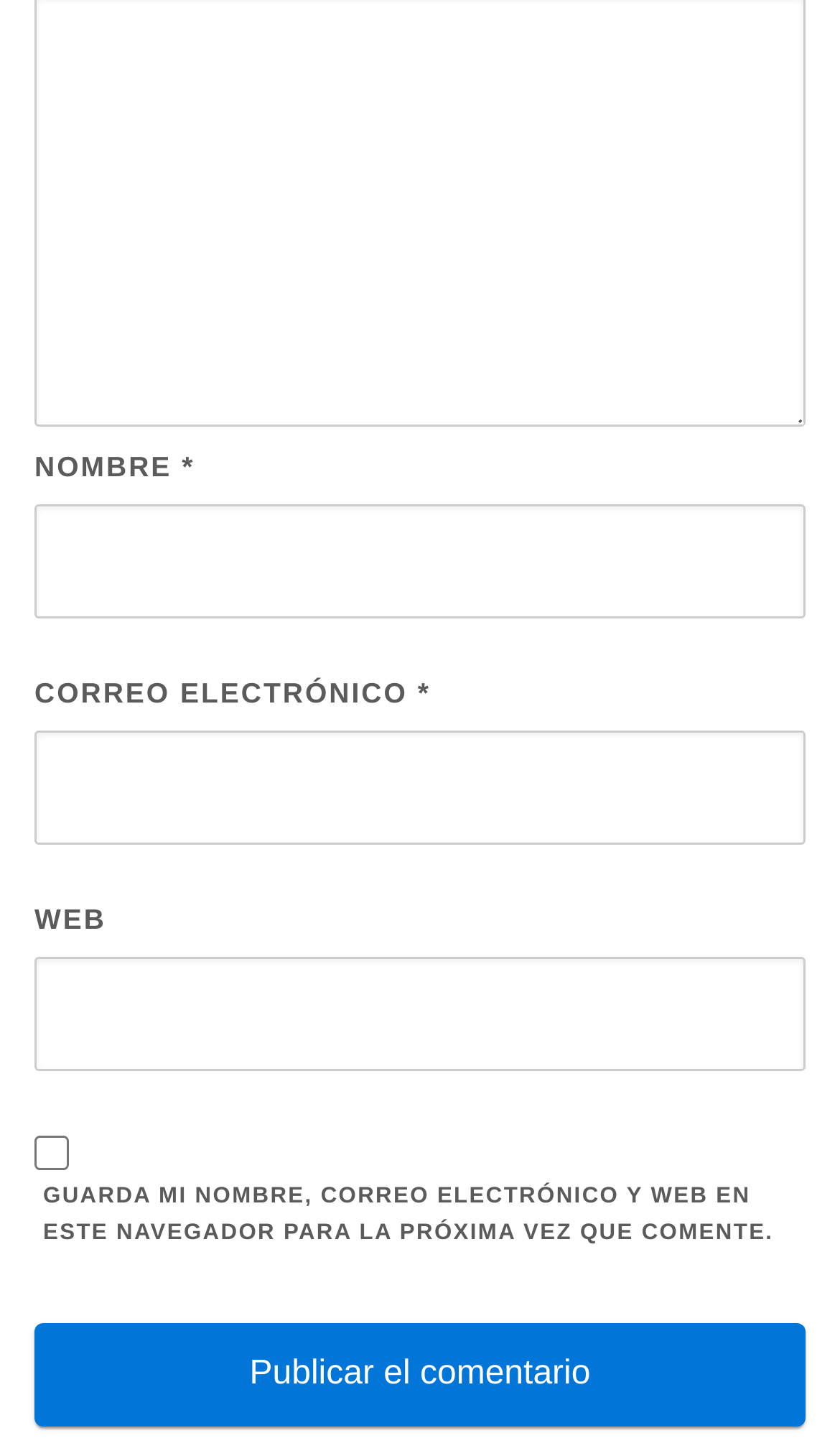Please respond in a single word or phrase: 
Is the 'WEB' field required?

No